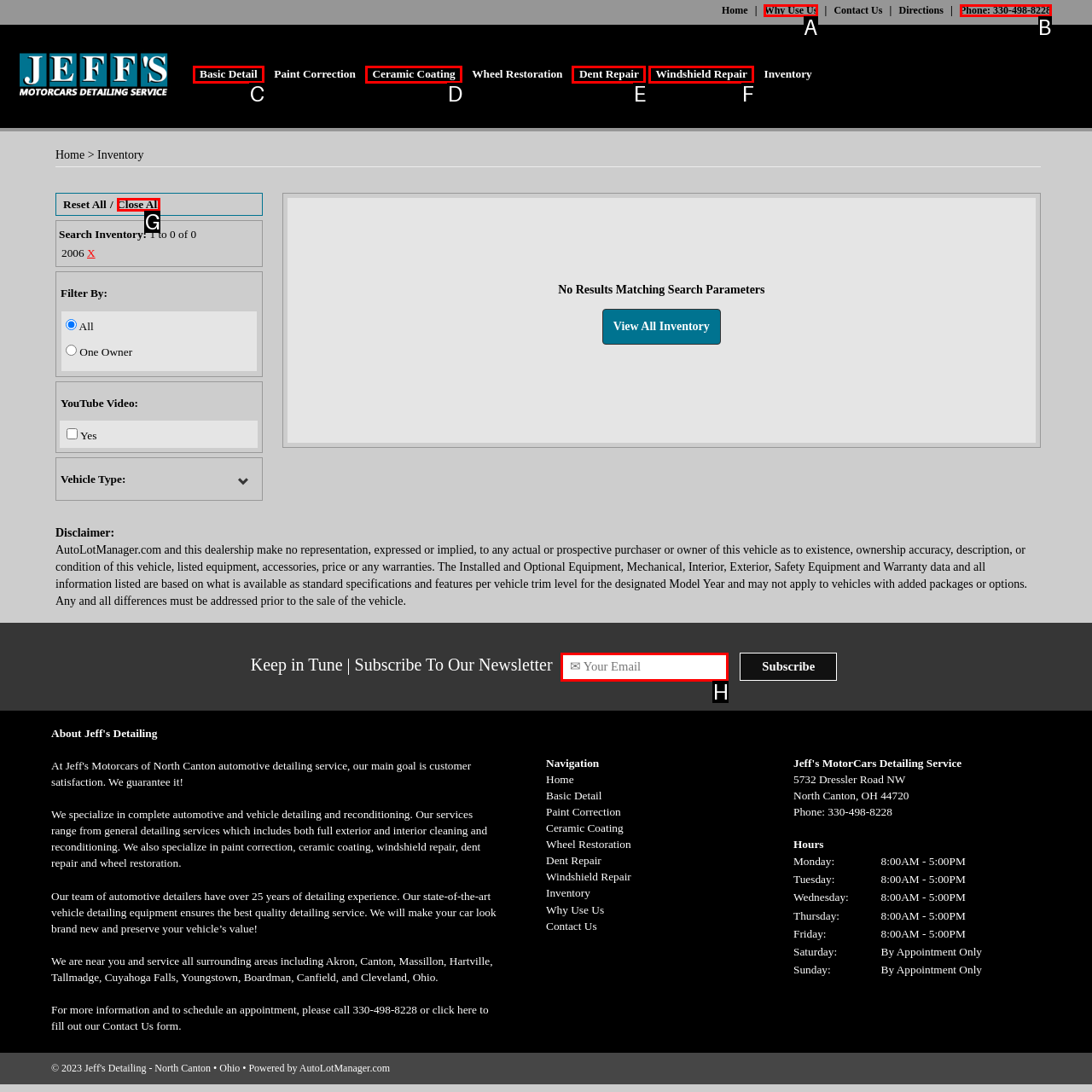From the provided options, which letter corresponds to the element described as: Phone: 330-498-8228
Answer with the letter only.

B